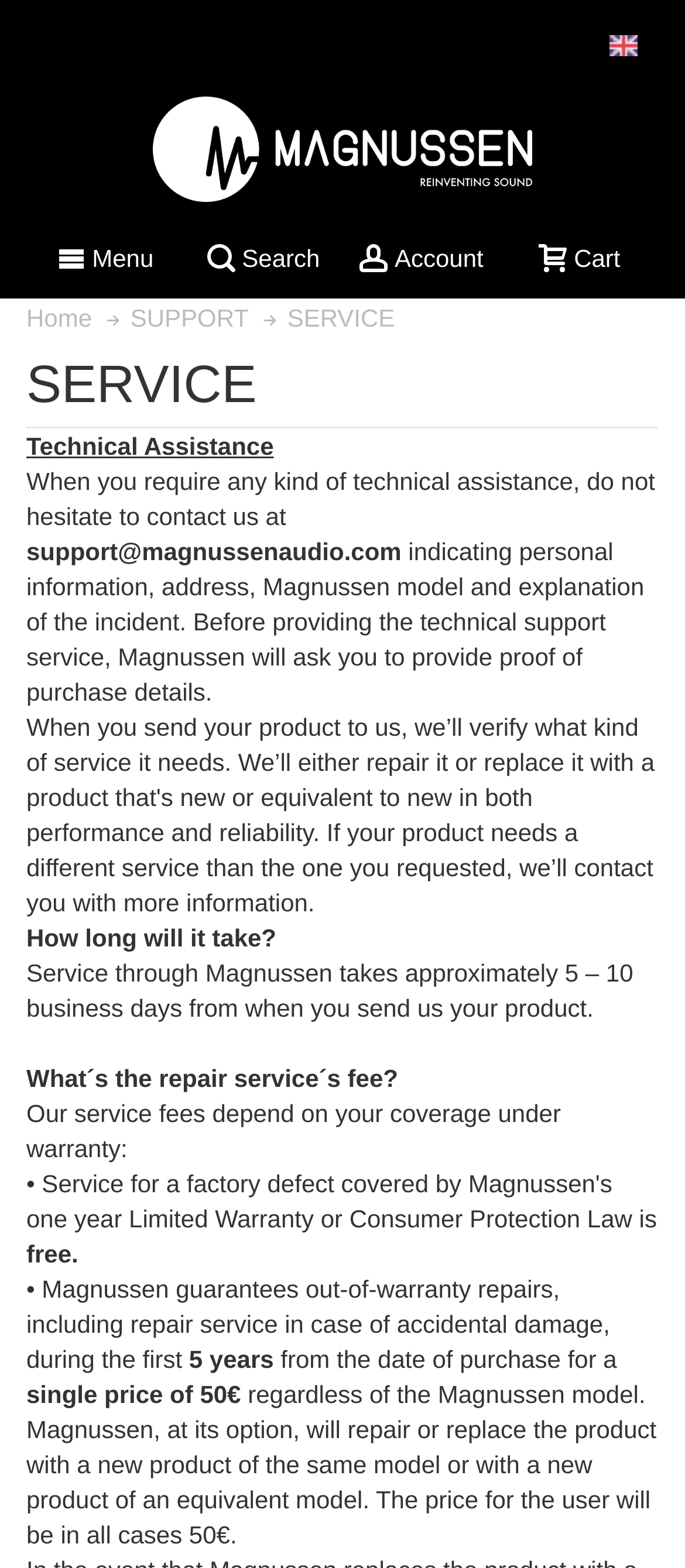Please specify the bounding box coordinates of the clickable region to carry out the following instruction: "Go to the home page". The coordinates should be four float numbers between 0 and 1, in the format [left, top, right, bottom].

[0.038, 0.192, 0.134, 0.216]